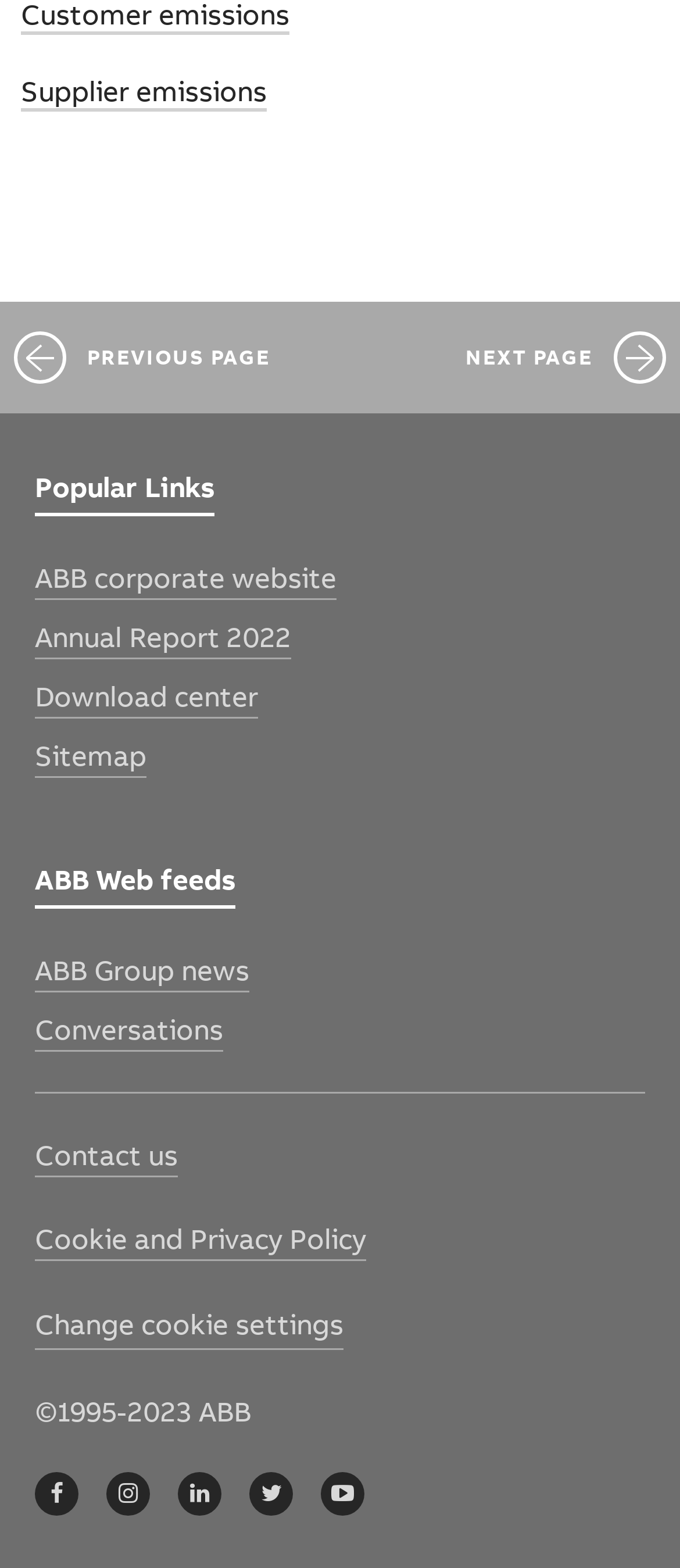Using the element description Cookie and Privacy Policy, predict the bounding box coordinates for the UI element. Provide the coordinates in (top-left x, top-left y, bottom-right x, bottom-right y) format with values ranging from 0 to 1.

[0.051, 0.776, 0.538, 0.804]